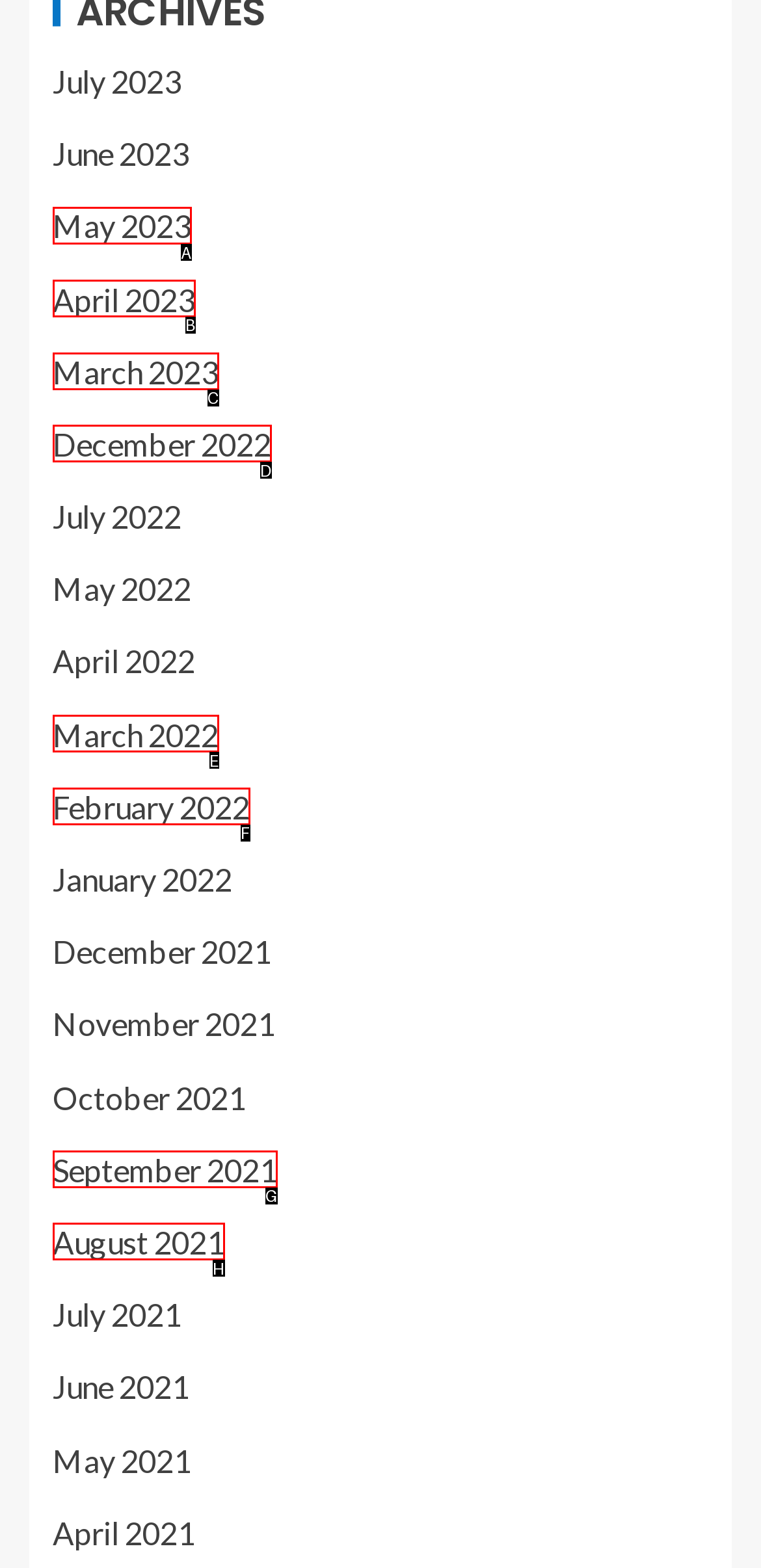Given the description: March 2022, select the HTML element that best matches it. Reply with the letter of your chosen option.

E